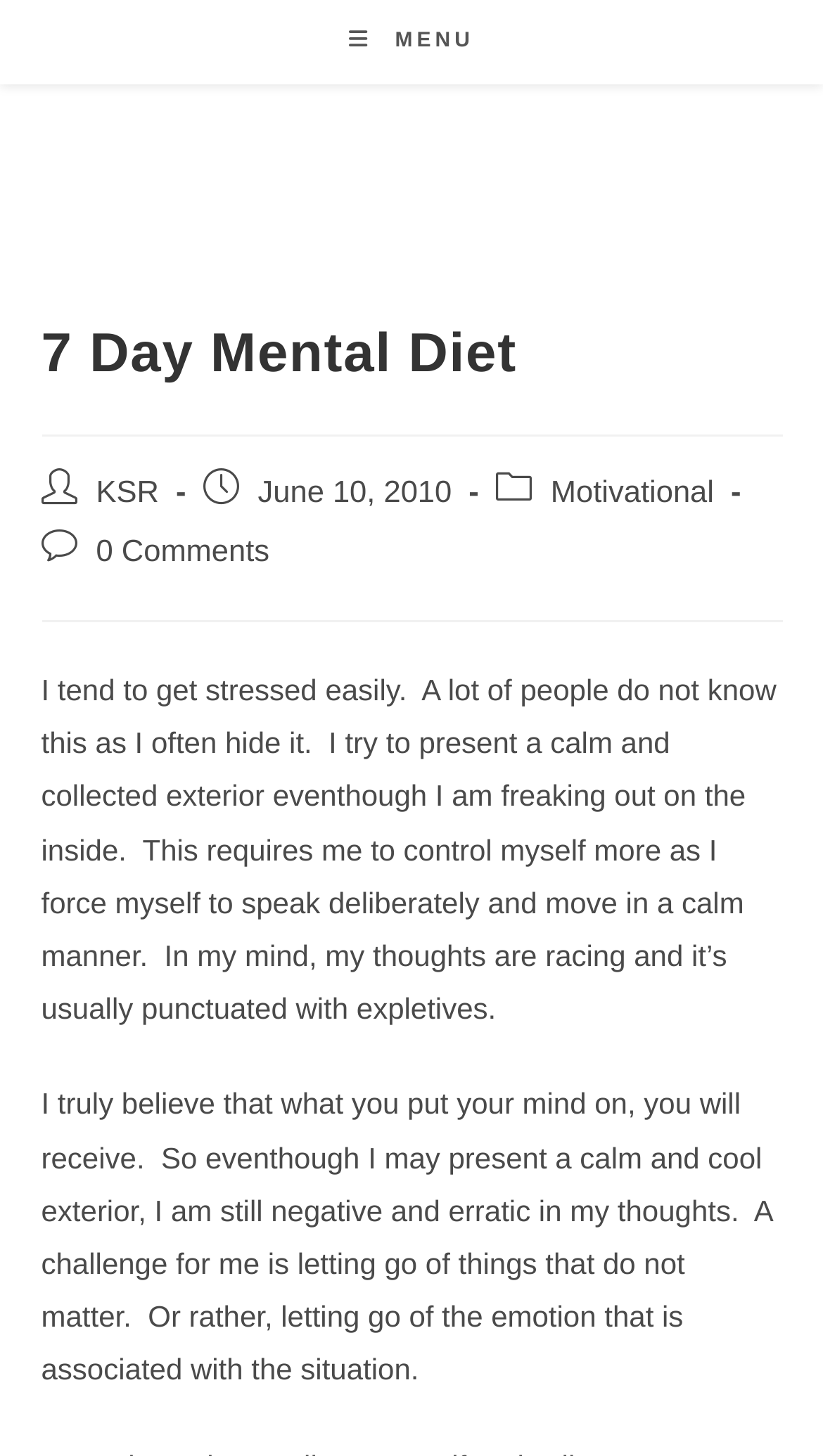Generate a thorough caption that explains the contents of the webpage.

The webpage is about a 7-day mental diet, with a focus on mental well-being and self-improvement. At the top, there is a mobile menu link, accompanied by the text "MENU". Below this, there is a header section with the title "7 Day Mental Diet" in large font. 

To the right of the title, there is a section with information about the post, including the author's name "KSR", the publication date "June 10, 2010", and the category "Motivational". 

The main content of the webpage is a personal reflection on stress and anxiety. The author shares their experience of feeling stressed and trying to present a calm exterior, while their thoughts are racing and filled with negative emotions. The author believes that one's thoughts can shape their reality and is challenging themselves to let go of negative emotions and focus on what truly matters. 

There are no images on the page, and the layout is dominated by text, with clear headings and concise paragraphs. The overall tone of the page is introspective and personal, with the author sharing their struggles and insights in a candid manner.